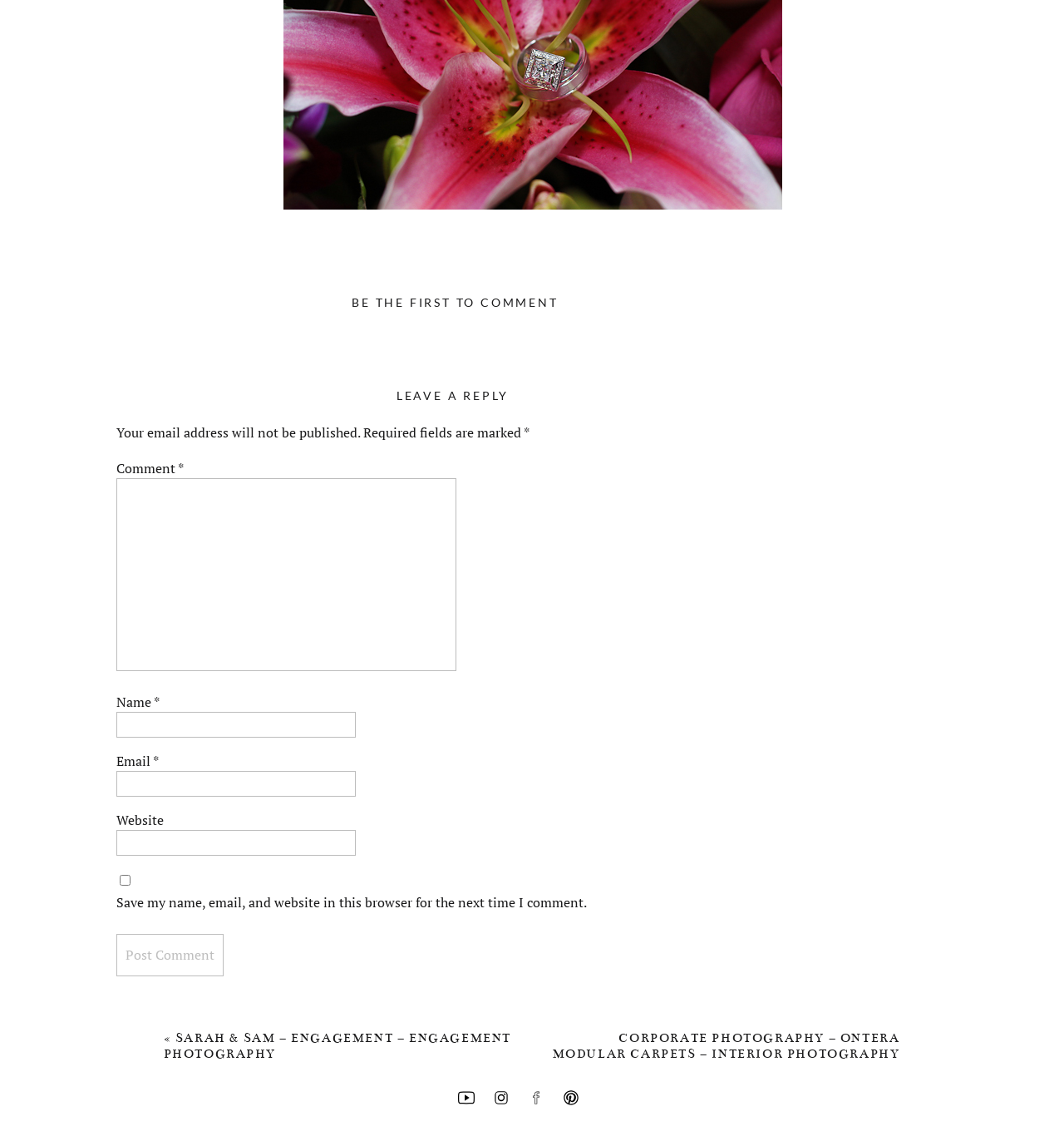Bounding box coordinates are given in the format (top-left x, top-left y, bottom-right x, bottom-right y). All values should be floating point numbers between 0 and 1. Provide the bounding box coordinate for the UI element described as: Whats holding you back?

None